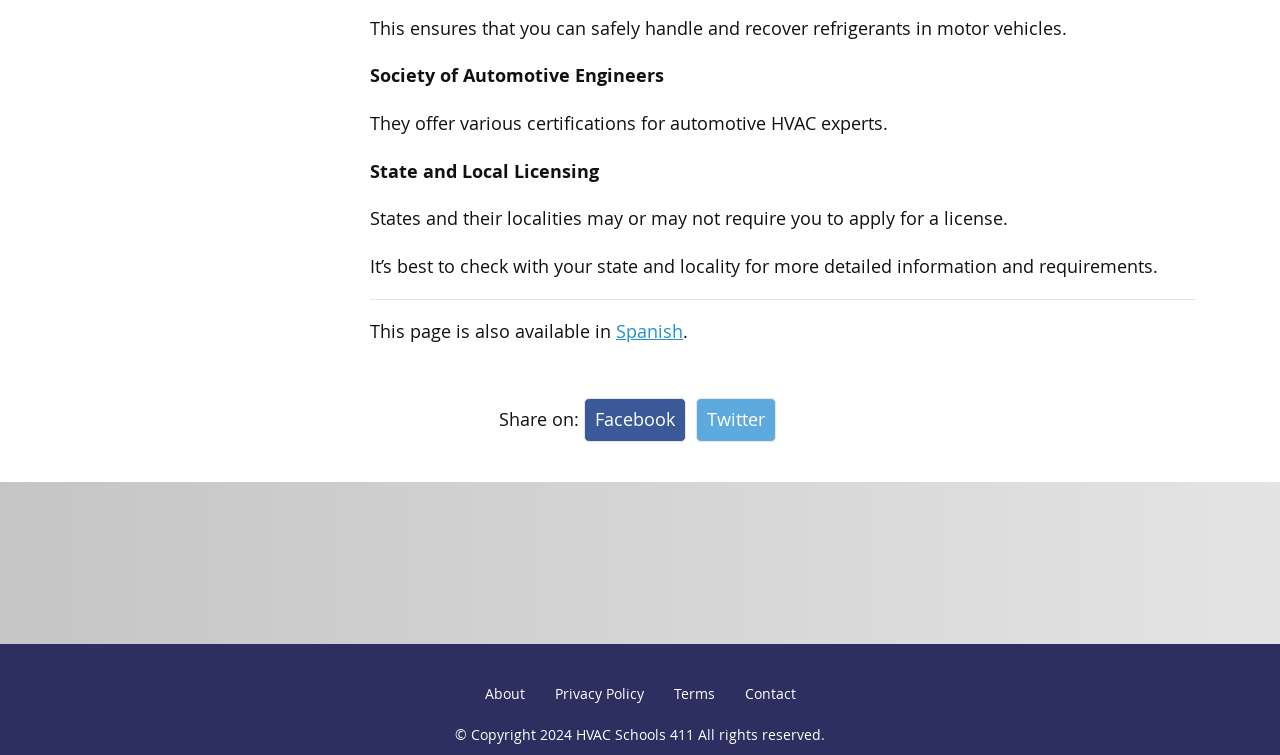Answer this question in one word or a short phrase: What is the purpose of checking with state and locality?

For licensing information